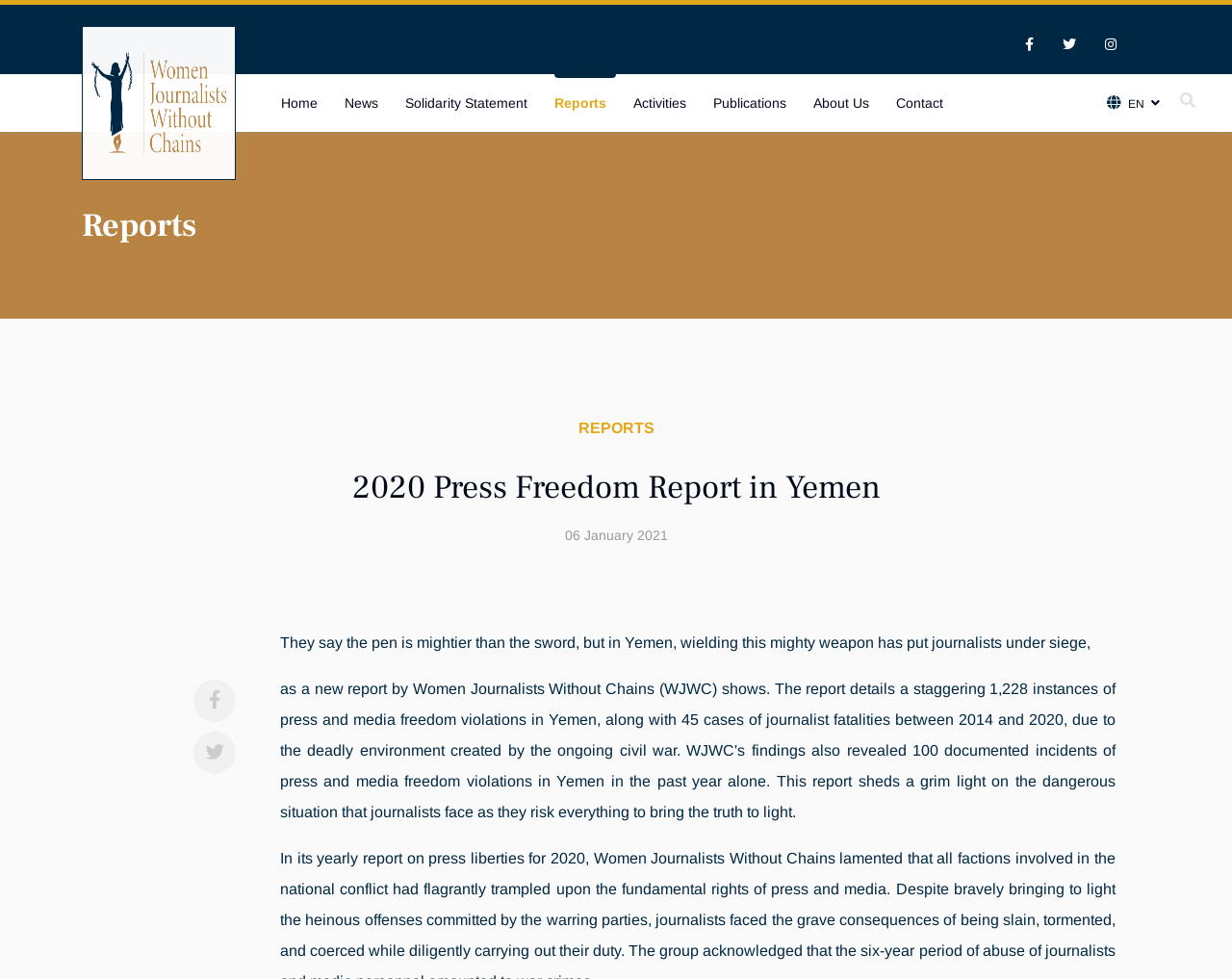Illustrate the webpage with a detailed description.

This webpage is about the 2020 Press Freedom Report in Yemen. At the top right corner, there are three social media links: Facebook, Twitter, and Instagram. On the top left, there is a link to "wjwc" accompanied by an image. Below this, there is a navigation menu with links to "Home", "News", "Solidarity Statement", "Reports", "Activities", "Publications", "About Us", and "Contact". 

To the right of the navigation menu, there is a language selection link. Below the navigation menu, there is a heading that reads "Reports". Under this heading, there is a category section labeled "Category: Reports" with a link to "REPORTS". 

The main content of the webpage is the 2020 Press Freedom Report in Yemen, which is indicated by a heading. Below this heading, there is a publication date, "06 January 2021". The report's introduction is presented in a paragraph, stating that "They say the pen is mightier than the sword, but in Yemen, wielding this mighty weapon has put journalists under siege". 

At the bottom left of the report, there are two icons, possibly for sharing or downloading the report.